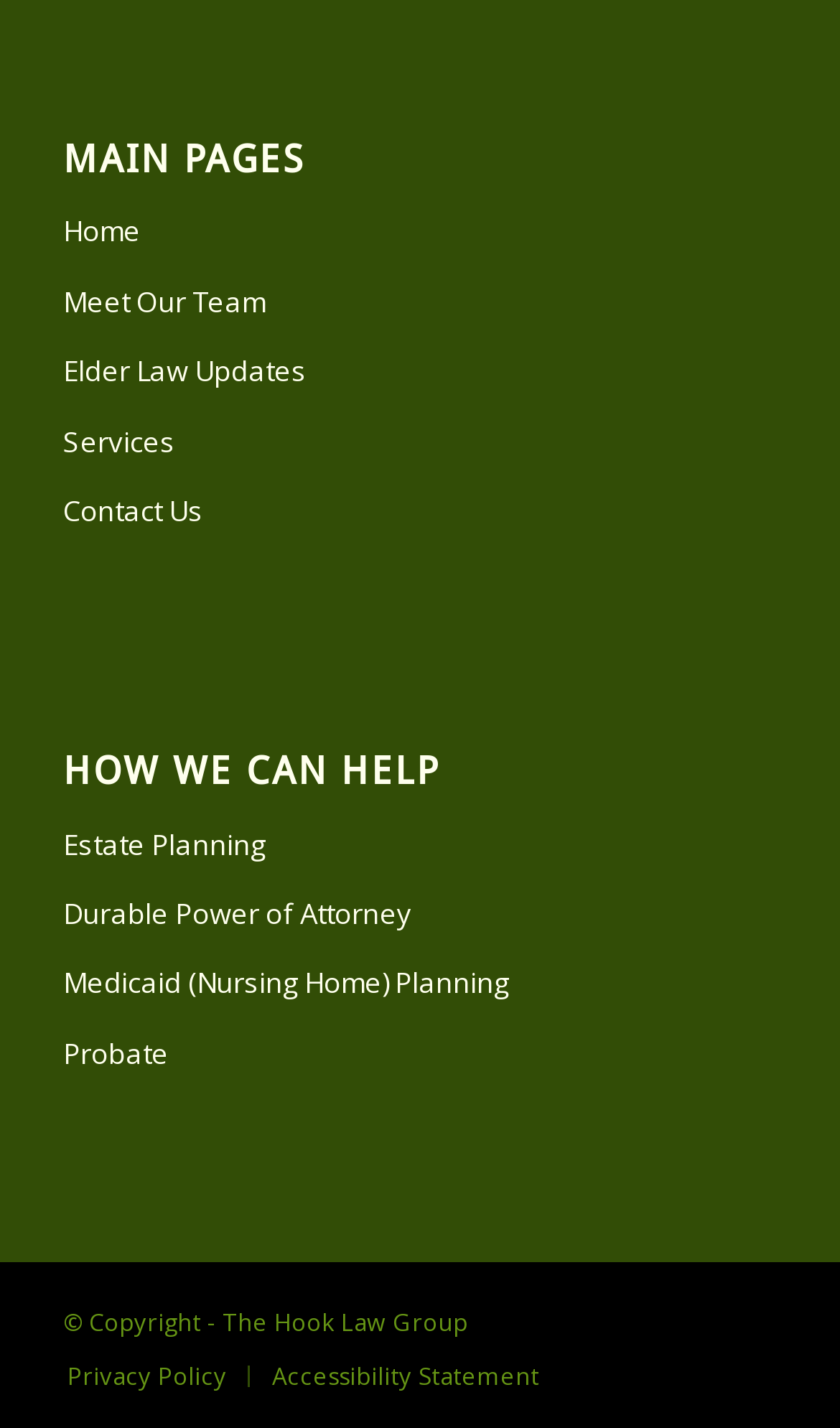Using the details from the image, please elaborate on the following question: What services does the law group provide?

I found the services provided by the law group by looking at the links under the 'HOW WE CAN HELP' heading, which include 'Estate Planning', 'Durable Power of Attorney', 'Medicaid (Nursing Home) Planning', and 'Probate'.